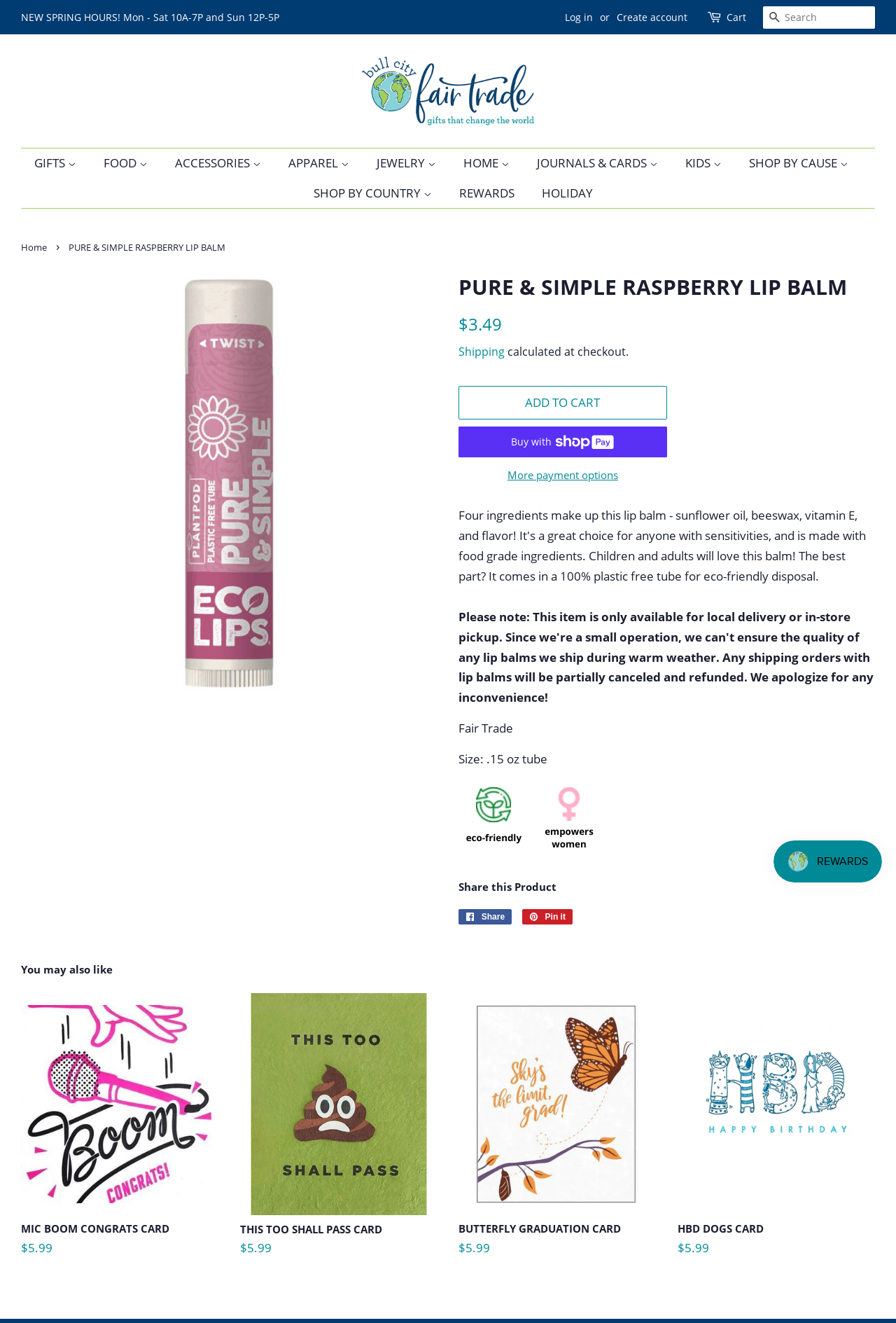Generate a comprehensive caption for the webpage you are viewing.

This webpage is about Bull City Fair Trade, an online store that sells various products. At the top of the page, there is a navigation menu with links to "NEW SPRING HOURS!", "Log in", "Create account", and "Cart". Below this menu, there is a search bar with a "SEARCH" button.

The main content of the page is divided into sections. On the left side, there is a menu with categories such as "GIFTS", "FOOD", "ACCESSORIES", "APPAREL", "JEWELRY", "HOME", "JOURNALS & CARDS", "KIDS", and "SHOP BY CAUSE". Each category has a dropdown list of subcategories.

On the right side, there is a section with a title "PURE & SIMPLE RASPBERRY LIP BALM" and a description of the product, which is a lip balm made with four ingredients: sunflower oil, beeswax, vitamin E, and flavor. The product is suitable for people with sensitivities and is made with food-grade ingredients.

At the top of the page, there is a logo of Bull City Fair Trade, which is an image with the text "Bull City Fair Trade".